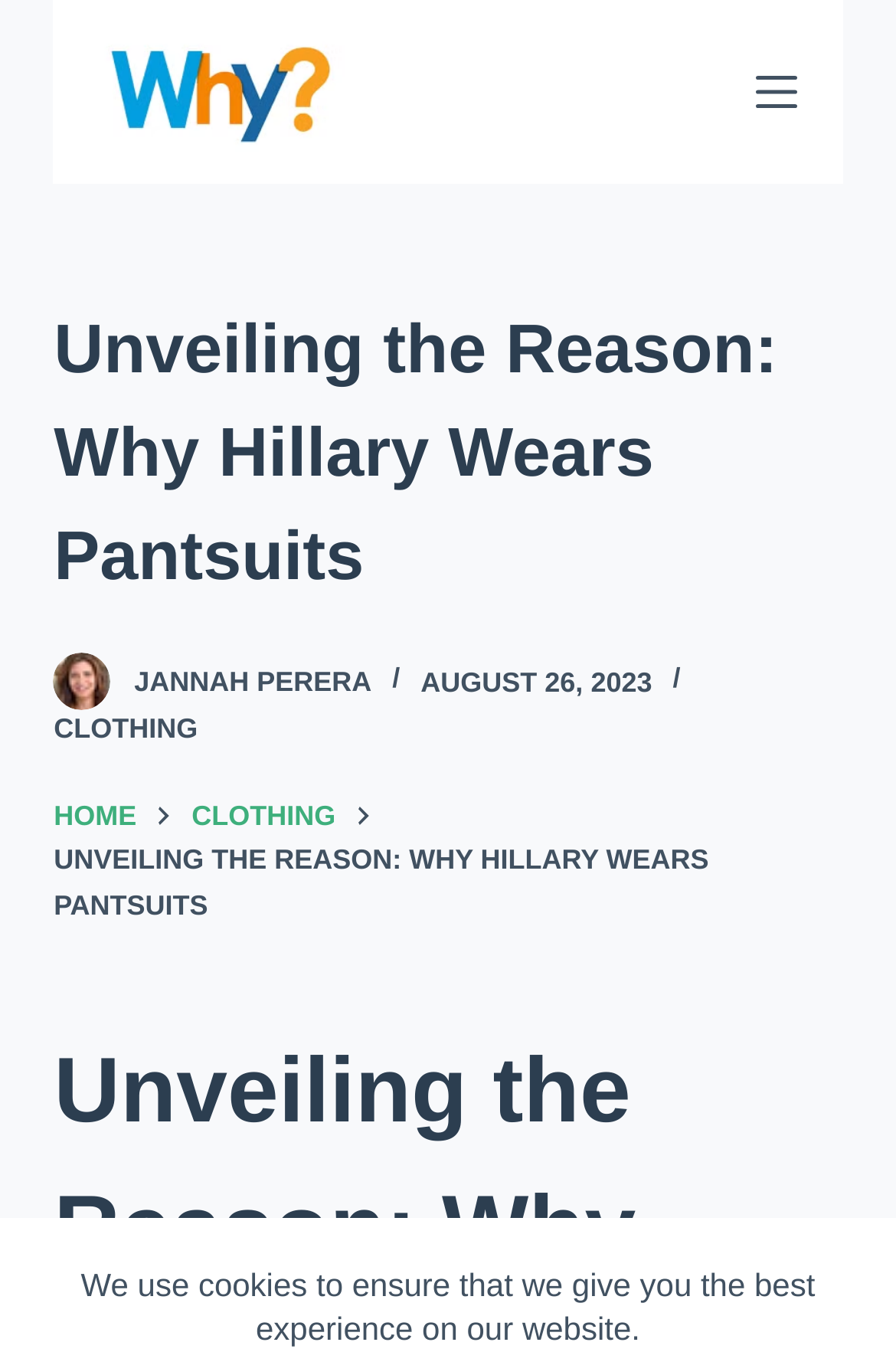Identify the bounding box coordinates of the clickable region necessary to fulfill the following instruction: "Open the off canvas". The bounding box coordinates should be four float numbers between 0 and 1, i.e., [left, top, right, bottom].

[0.844, 0.053, 0.89, 0.083]